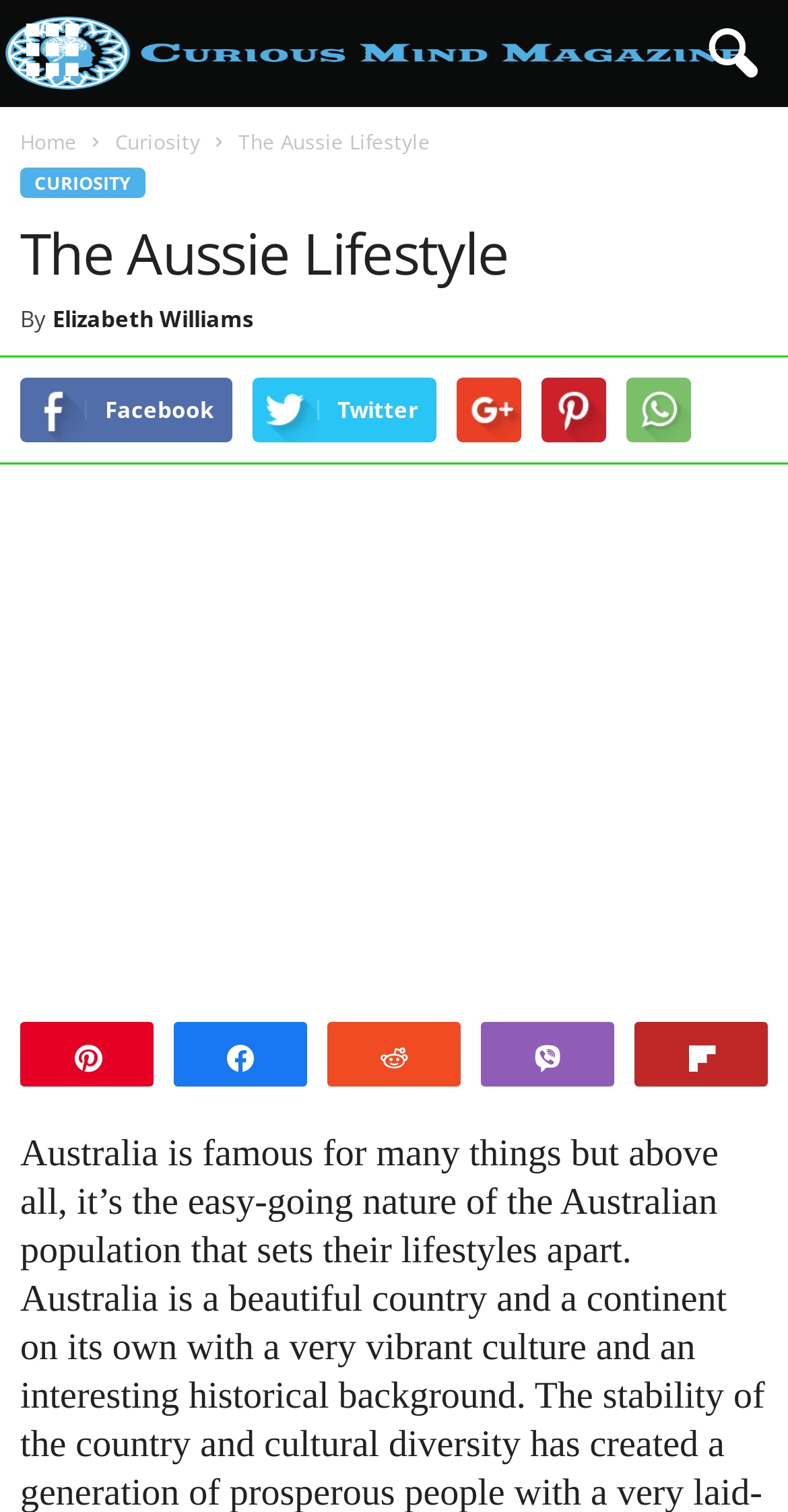Based on the element description Curiosity, identify the bounding box coordinates for the UI element. The coordinates should be in the format (top-left x, top-left y, bottom-right x, bottom-right y) and within the 0 to 1 range.

[0.026, 0.111, 0.185, 0.131]